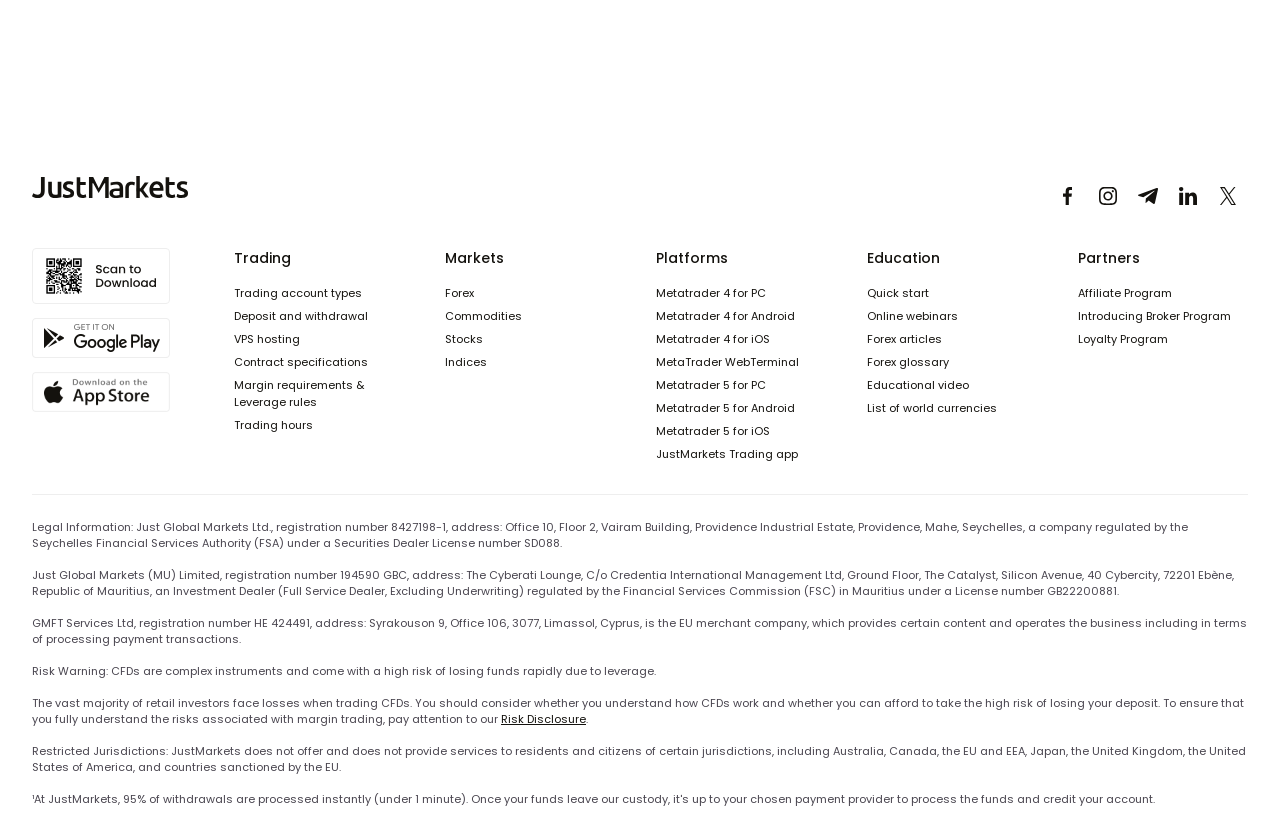Please examine the image and provide a detailed answer to the question: What is the main topic of the 'Education' section?

The 'Education' section is located at the middle of the webpage, and it contains links to various educational resources. The main topic of the 'Education' section appears to be Forex, as there are links to 'Forex articles', 'Forex glossary', and 'List of world currencies'.